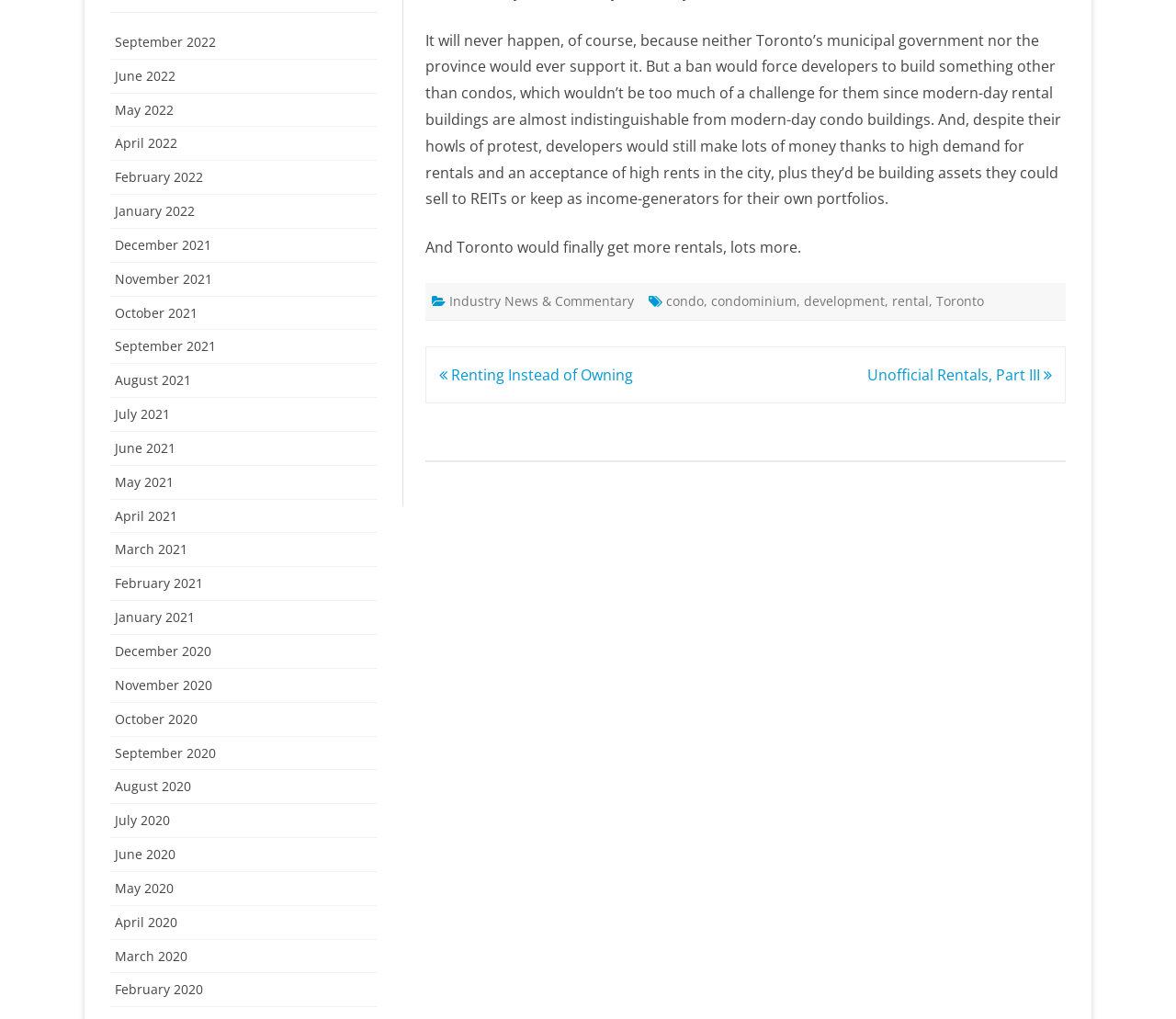Locate the bounding box of the UI element defined by this description: "July 2021". The coordinates should be given as four float numbers between 0 and 1, formatted as [left, top, right, bottom].

[0.098, 0.398, 0.145, 0.415]